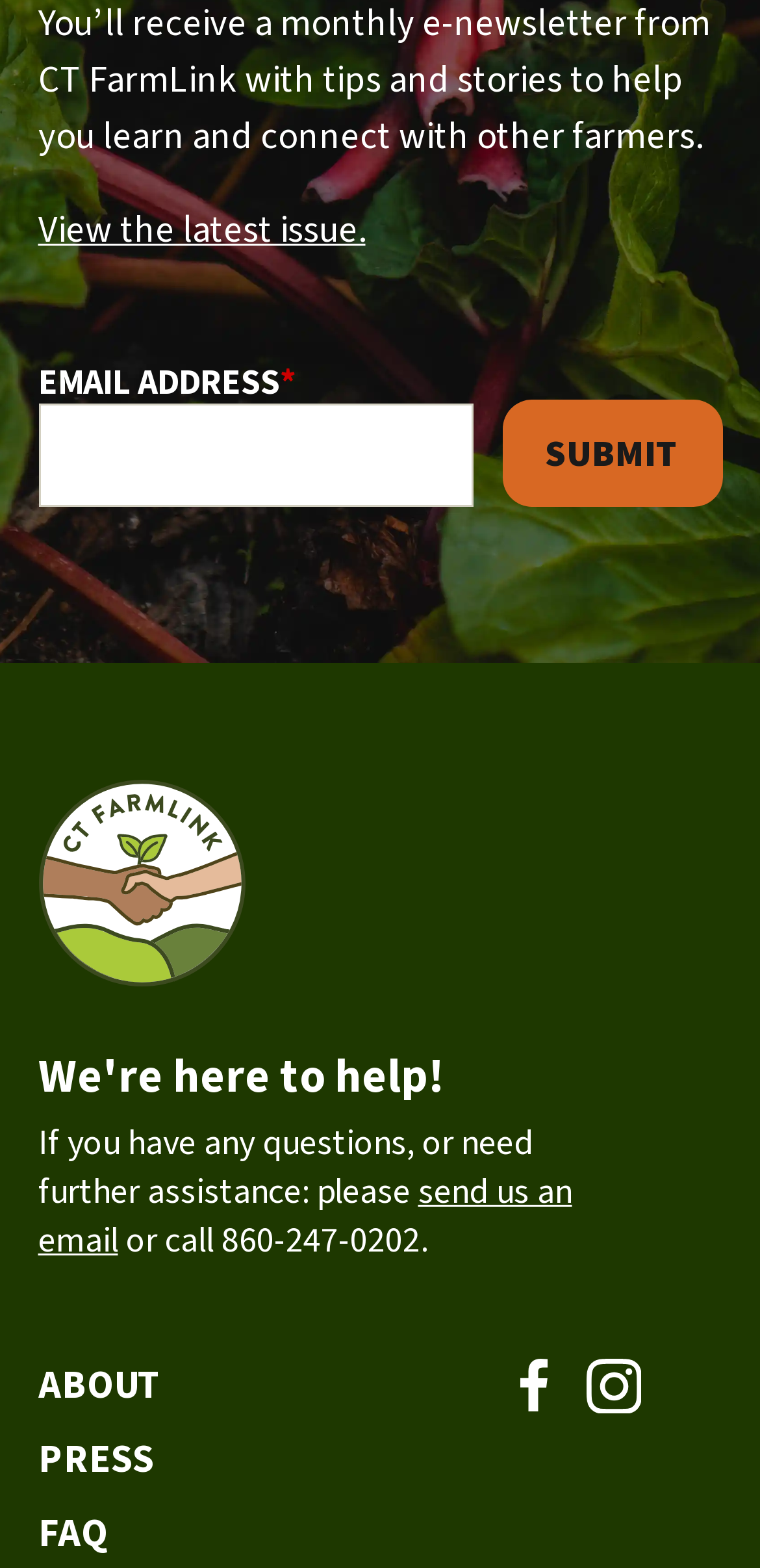Given the webpage screenshot, identify the bounding box of the UI element that matches this description: "parent_node: EMAIL ADDRESS name="mergevars[EMAIL]"".

[0.05, 0.257, 0.622, 0.323]